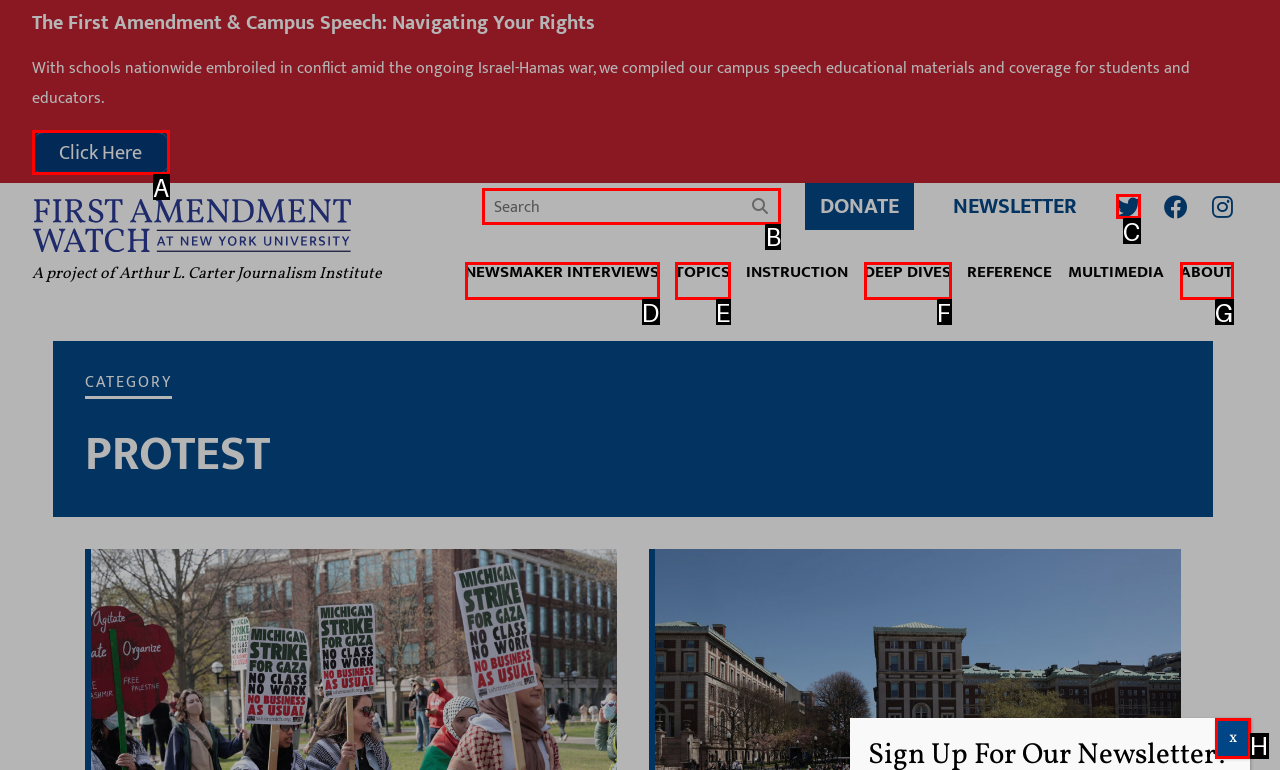To execute the task: Search for a topic, which one of the highlighted HTML elements should be clicked? Answer with the option's letter from the choices provided.

B